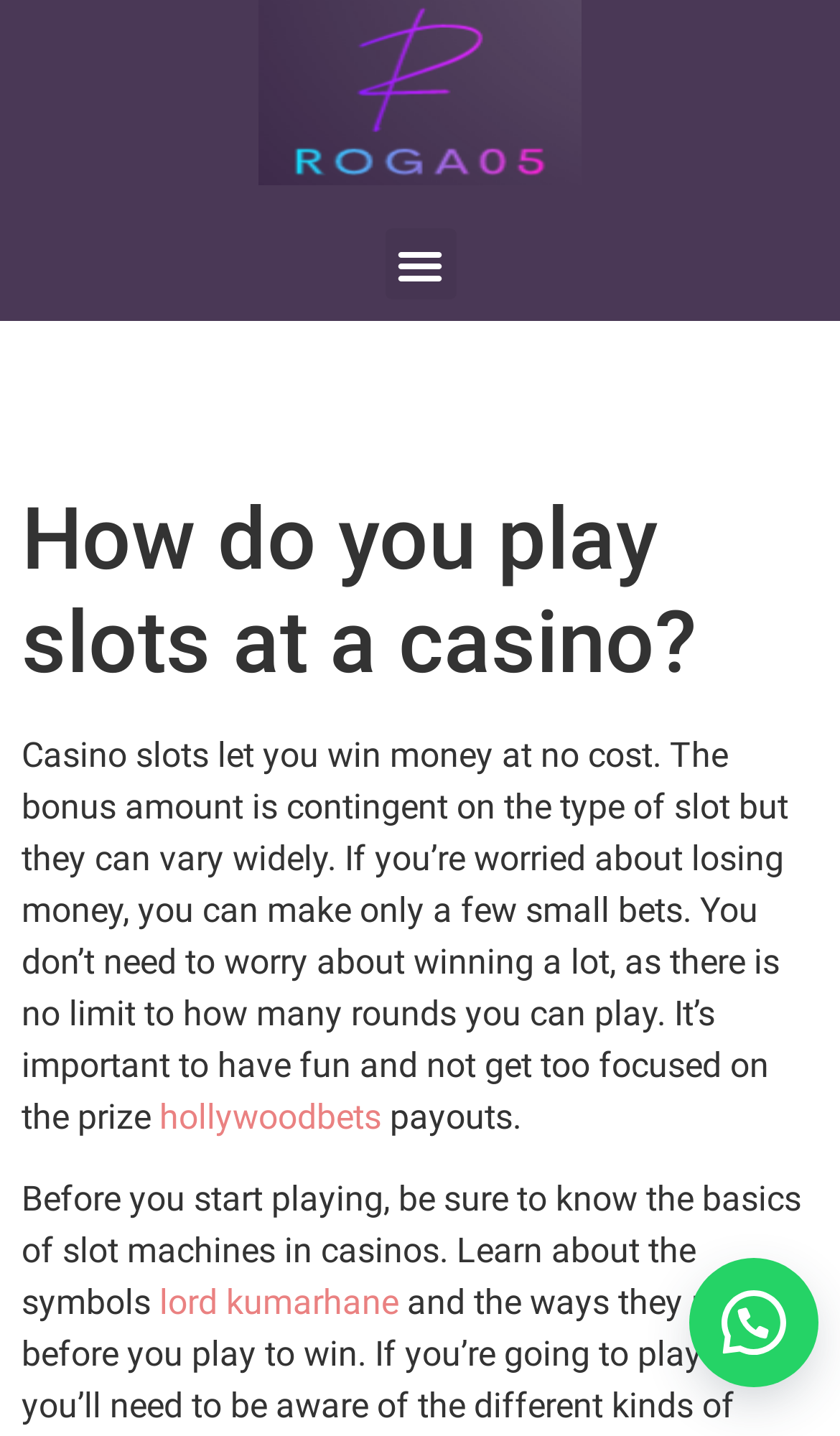What is the link 'hollywoodbets' related to?
Using the details shown in the screenshot, provide a comprehensive answer to the question.

The link 'hollywoodbets' is mentioned in the context of payouts, suggesting that it may be a website or resource related to receiving payouts from playing slots.